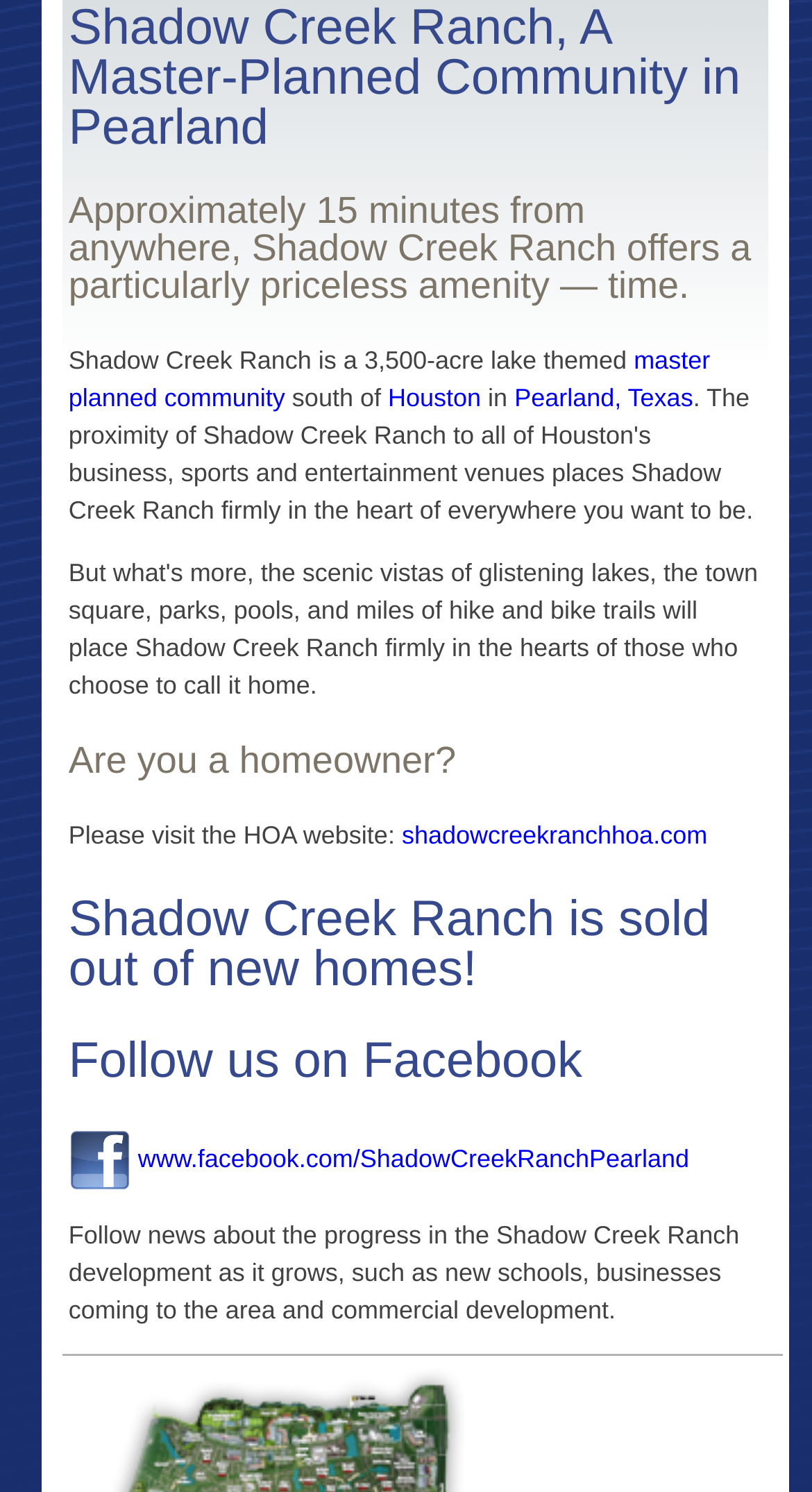Bounding box coordinates are to be given in the format (top-left x, top-left y, bottom-right x, bottom-right y). All values must be floating point numbers between 0 and 1. Provide the bounding box coordinate for the UI element described as: Pearland, Texas

[0.633, 0.258, 0.854, 0.277]